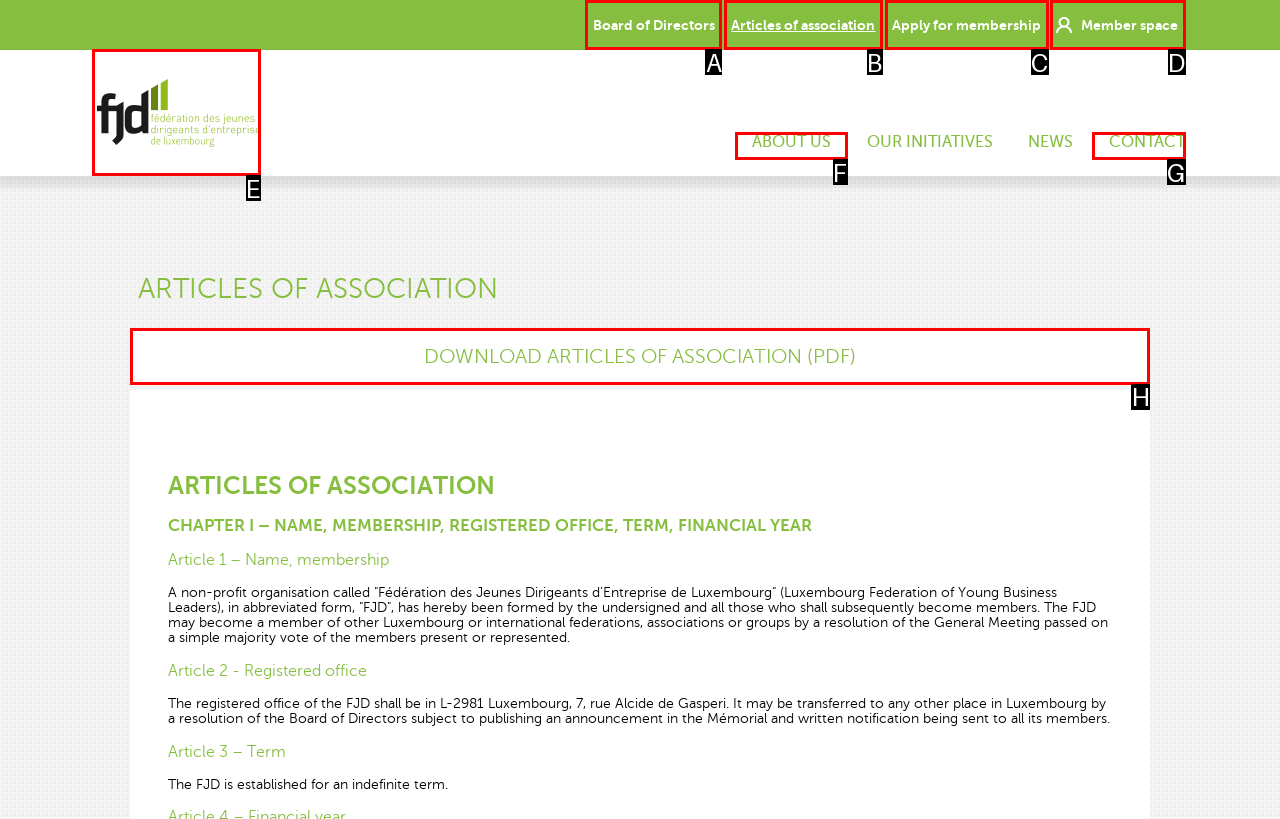What option should you select to complete this task: Go to member space? Indicate your answer by providing the letter only.

D